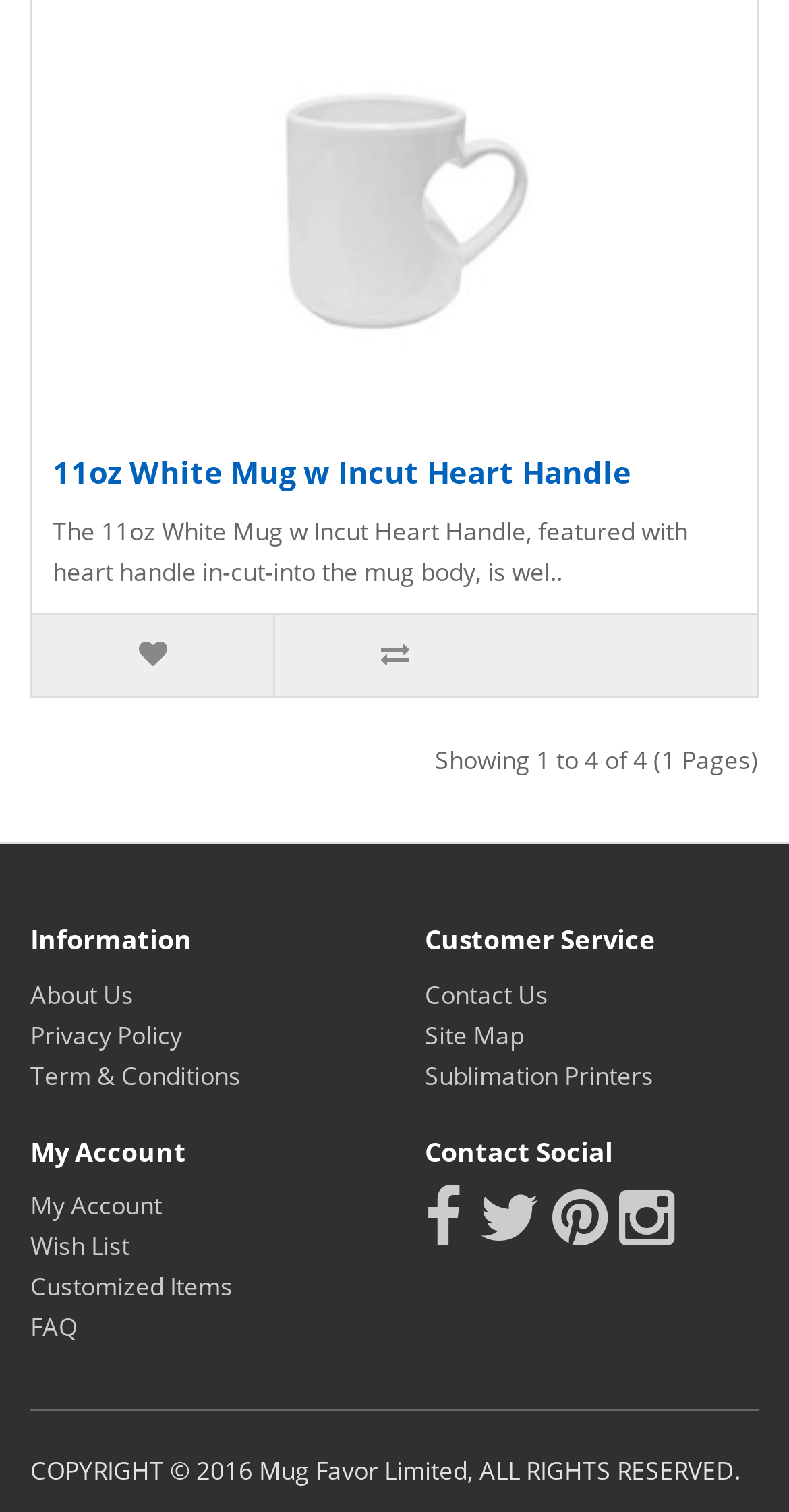How many pages of products are there?
Relying on the image, give a concise answer in one word or a brief phrase.

1